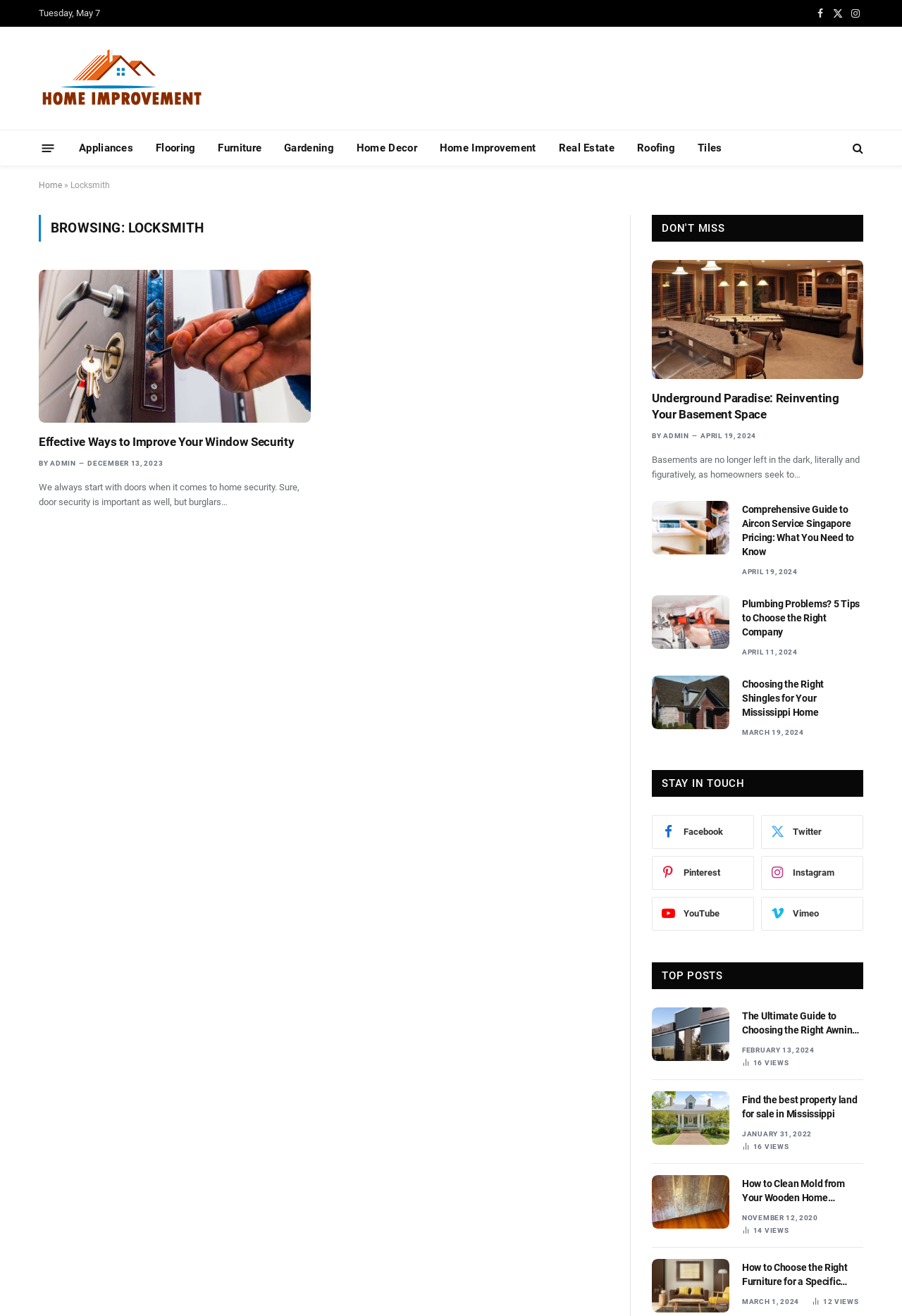Please locate the UI element described by "parent_node: Appliances aria-label="Menu"" and provide its bounding box coordinates.

[0.047, 0.105, 0.06, 0.12]